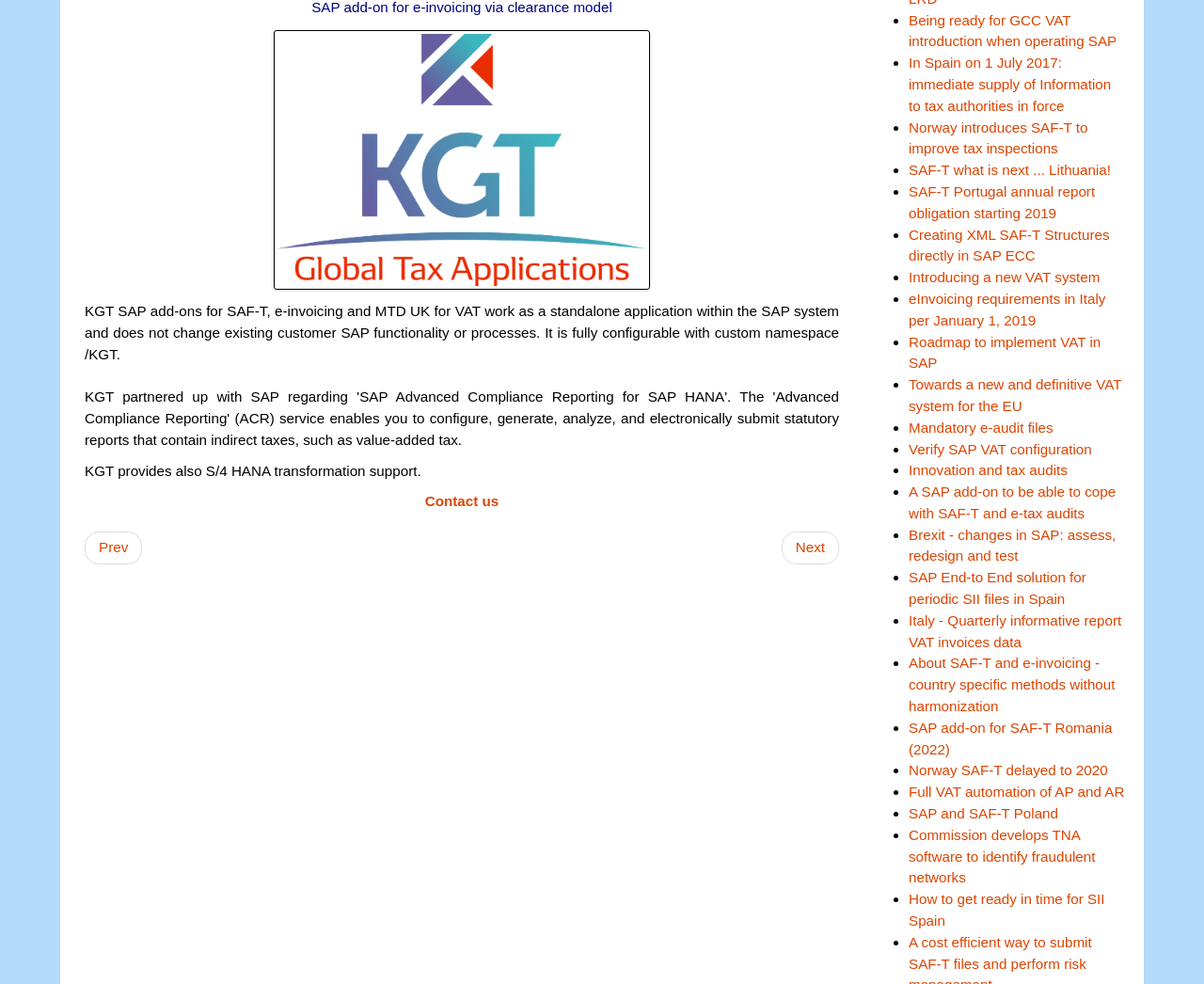What is the relationship between KGT and S/4 HANA?
Answer the question with just one word or phrase using the image.

KGT provides support